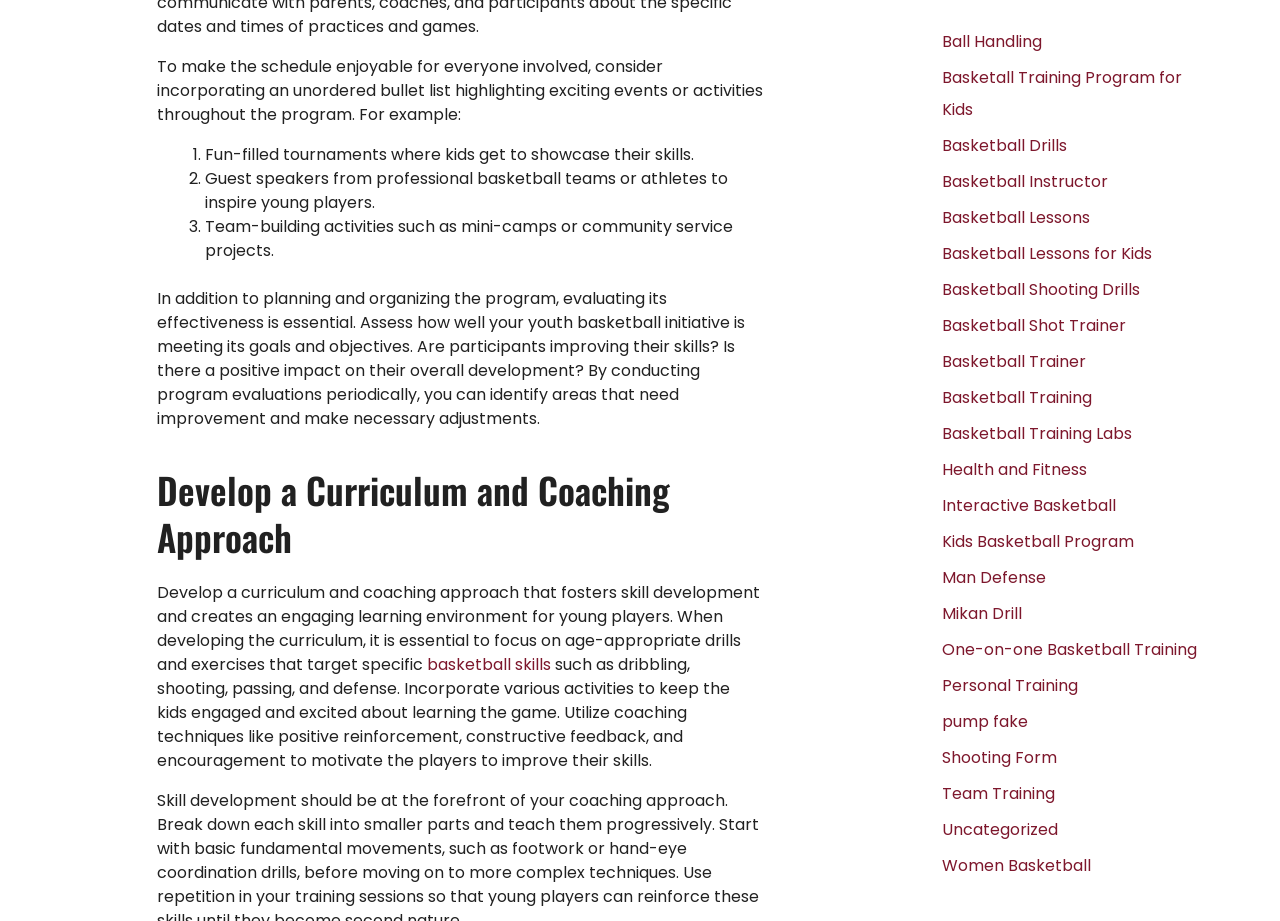Please find the bounding box coordinates of the element's region to be clicked to carry out this instruction: "Click on 'basketball skills'".

[0.333, 0.708, 0.43, 0.733]